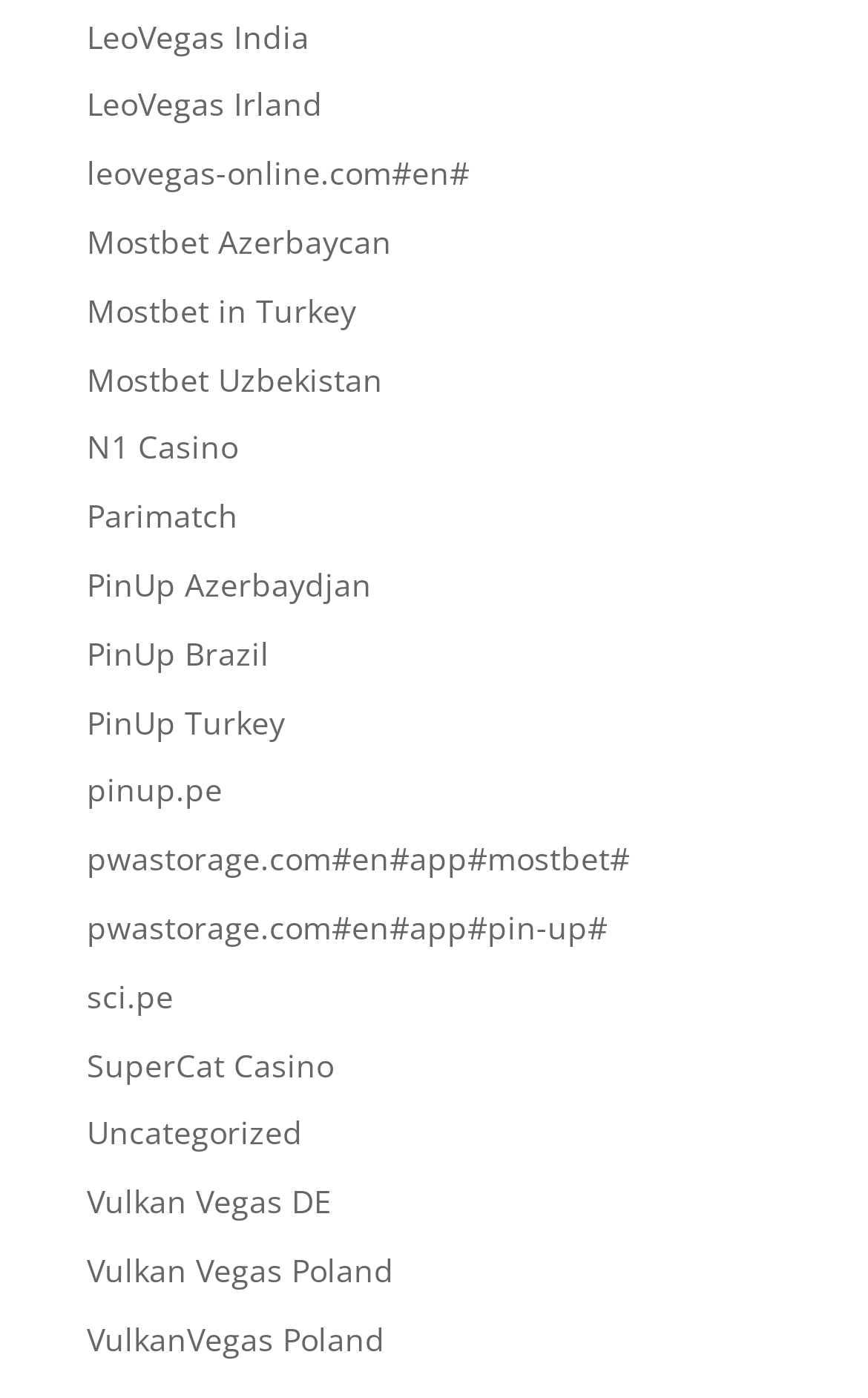Please identify the coordinates of the bounding box that should be clicked to fulfill this instruction: "Explore N1 Casino".

[0.1, 0.305, 0.274, 0.335]